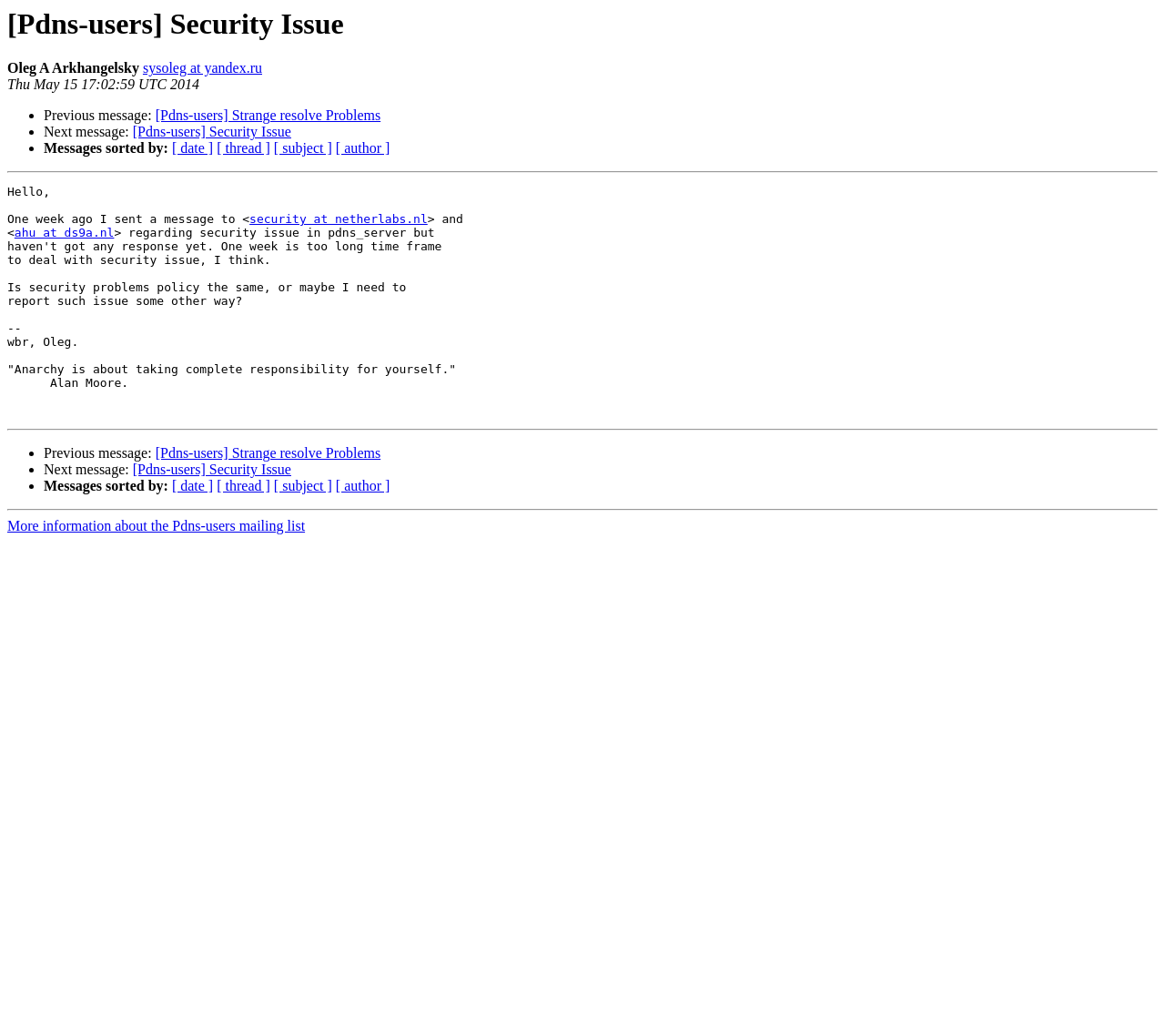Please determine the bounding box coordinates of the element to click in order to execute the following instruction: "Subscribe to the podcast on Apple Podcasts". The coordinates should be four float numbers between 0 and 1, specified as [left, top, right, bottom].

None